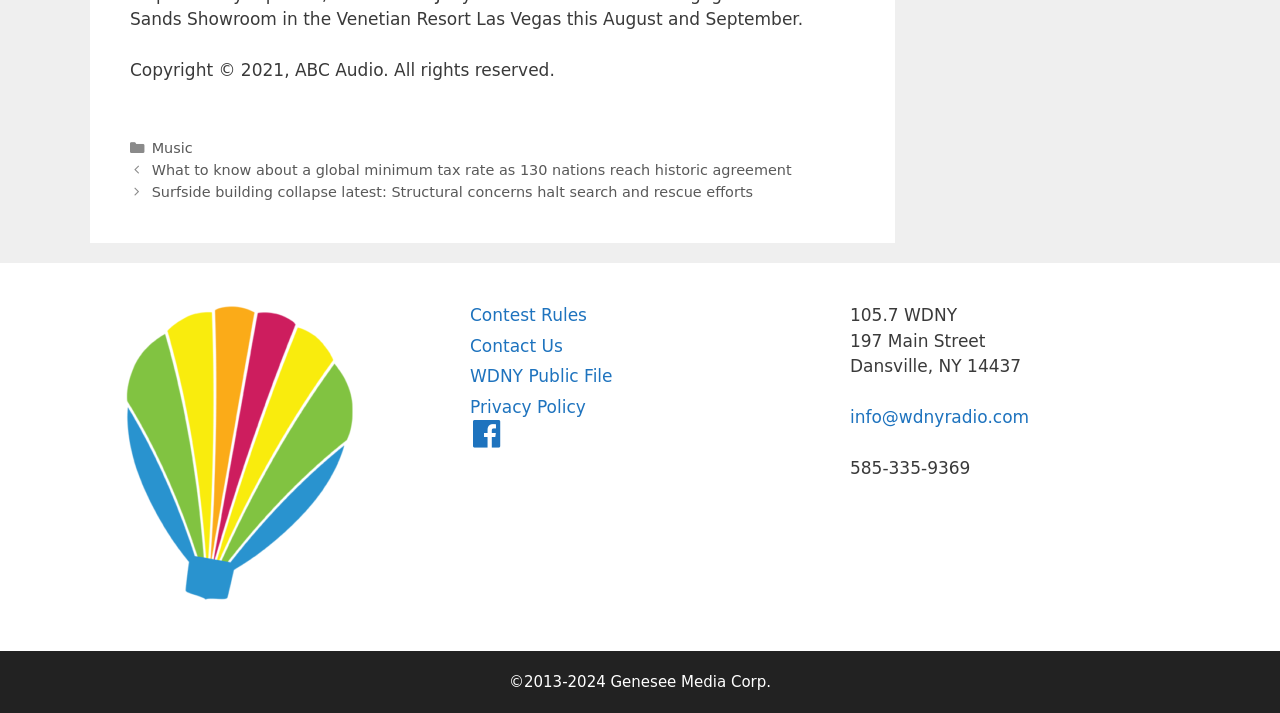Determine the bounding box for the HTML element described here: "WDNY Public File". The coordinates should be given as [left, top, right, bottom] with each number being a float between 0 and 1.

[0.367, 0.514, 0.479, 0.542]